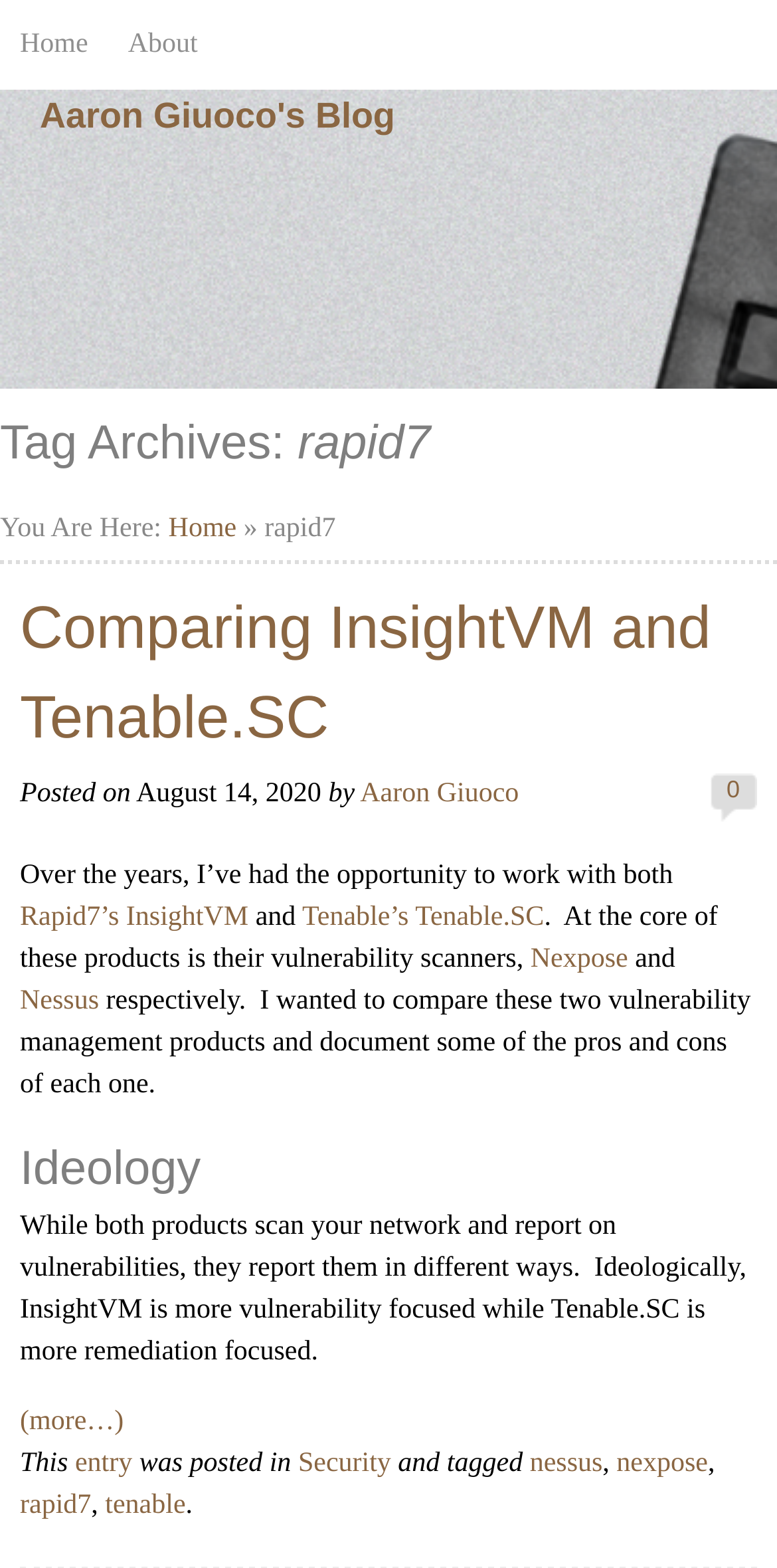Provide the bounding box coordinates for the specified HTML element described in this description: "Aaron Giuoco's Blog". The coordinates should be four float numbers ranging from 0 to 1, in the format [left, top, right, bottom].

[0.051, 0.061, 0.508, 0.086]